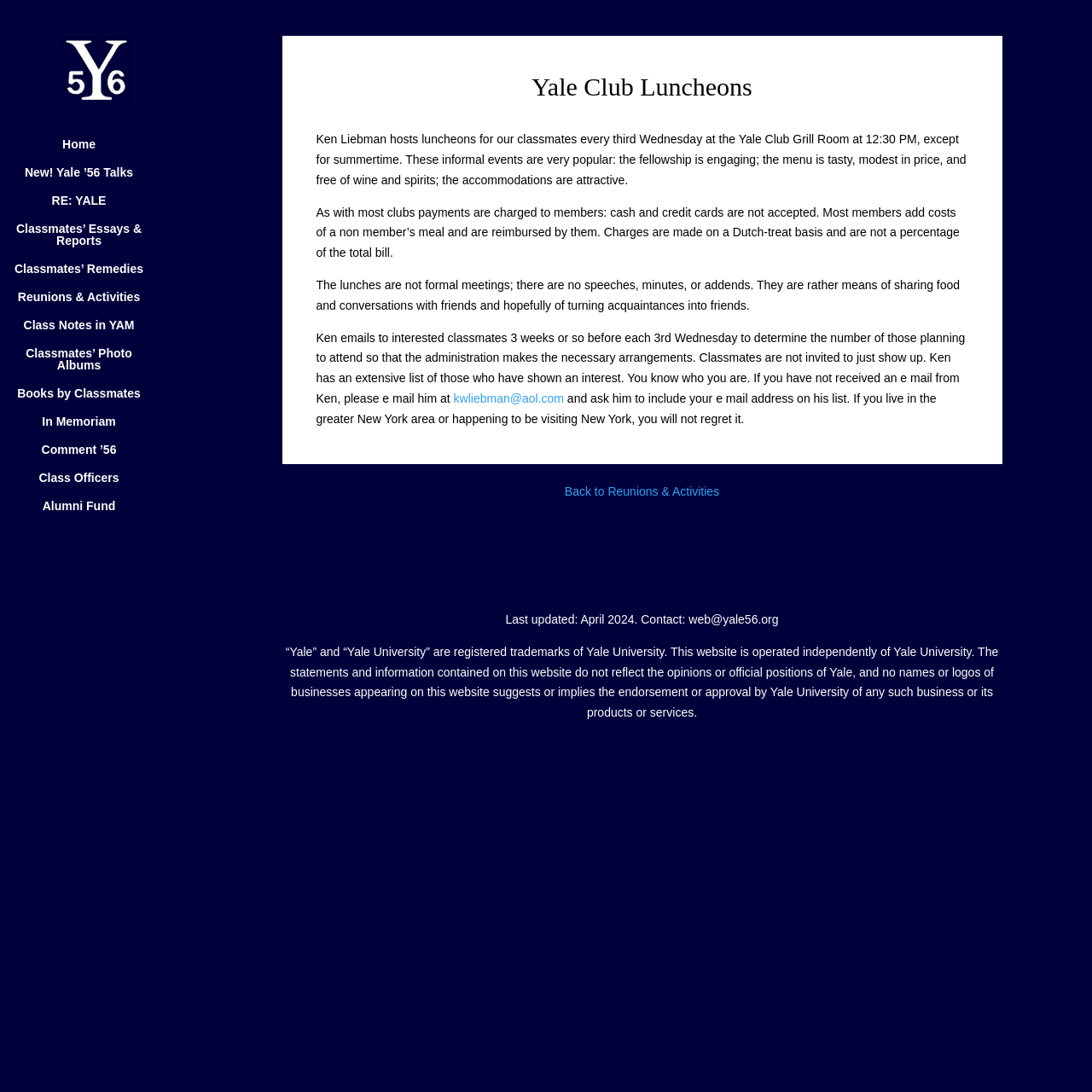Identify the bounding box coordinates of the clickable region to carry out the given instruction: "Click on the 'Back to Reunions & Activities' link".

[0.517, 0.443, 0.659, 0.456]